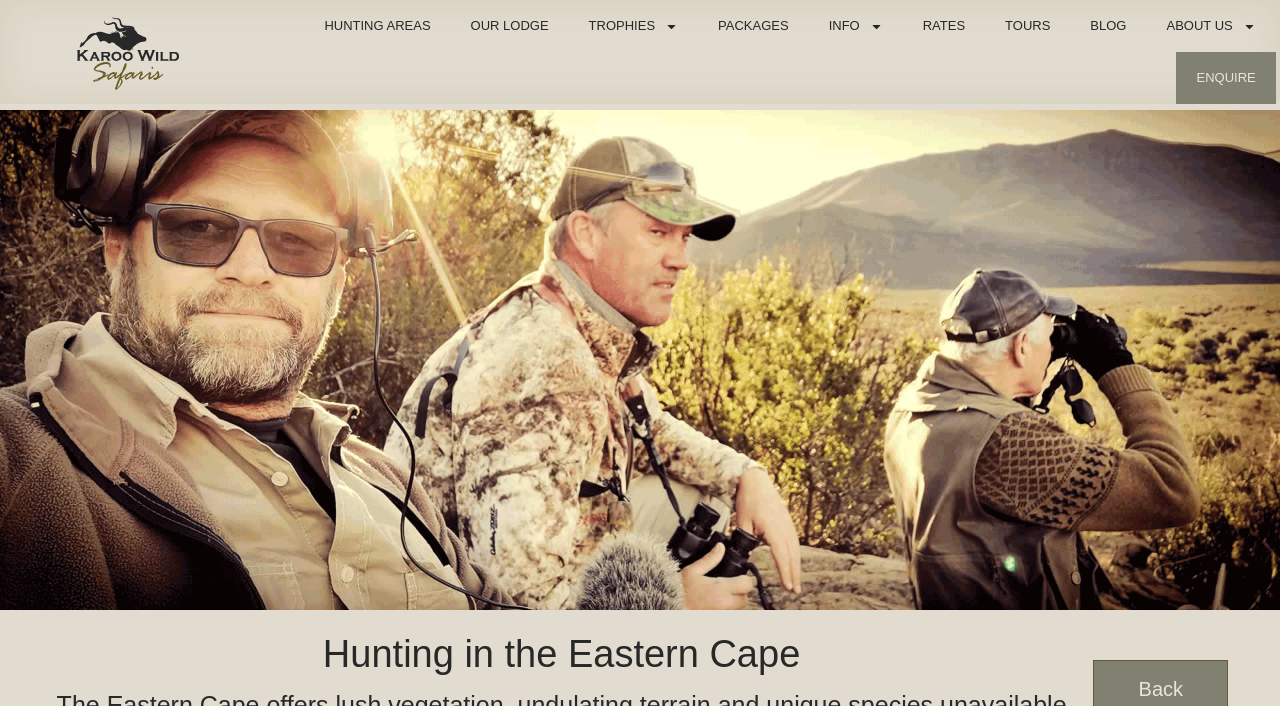What is the name of the safari company?
Look at the screenshot and respond with one word or a short phrase.

Karoo Wild Safaris